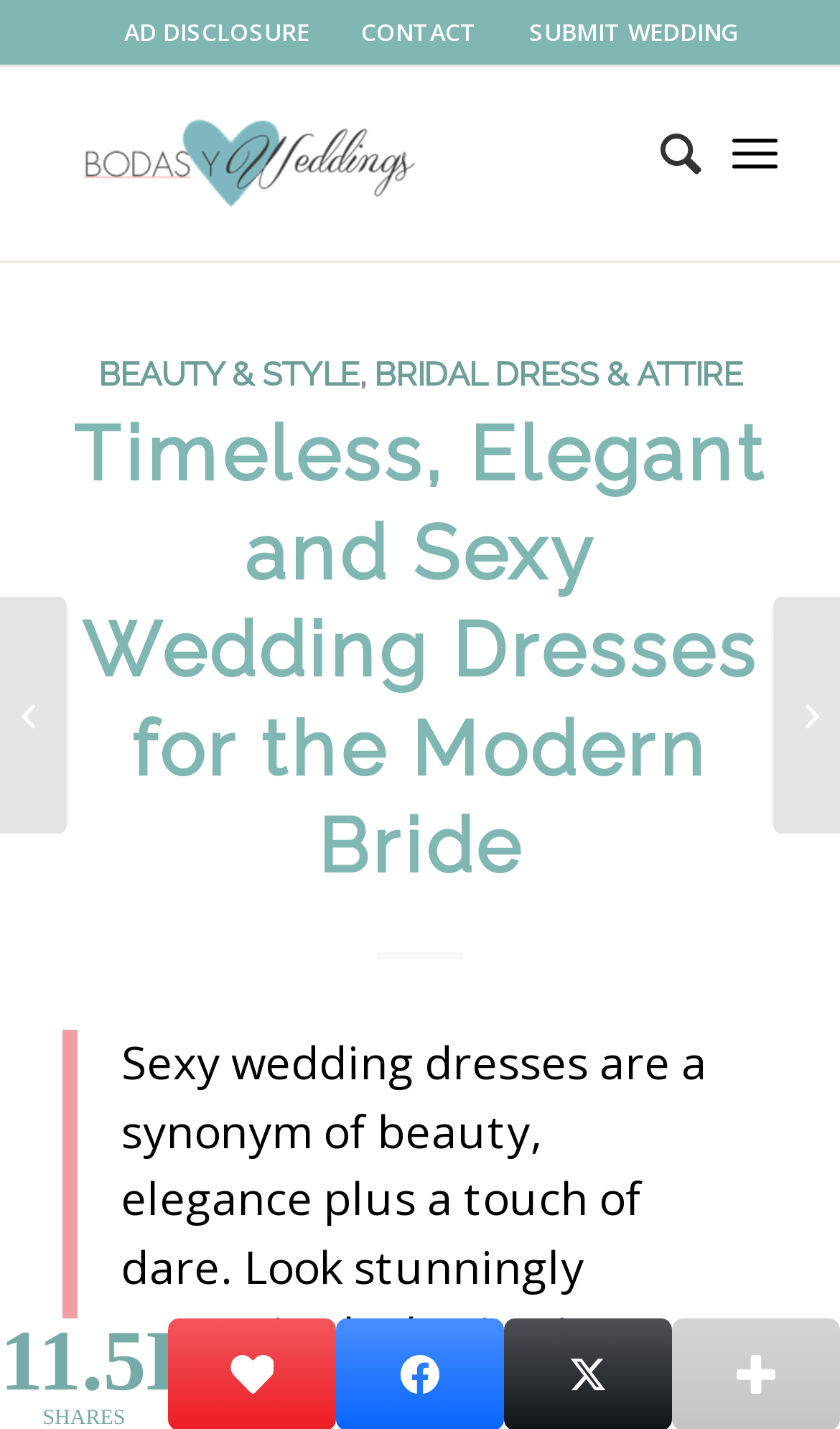Utilize the information from the image to answer the question in detail:
What is the purpose of the 'SUBMIT WEDDING' menu item?

The 'SUBMIT WEDDING' menu item is likely used to submit a wedding, possibly for featuring or sharing on the website, which can be inferred from the text content of the menu item.